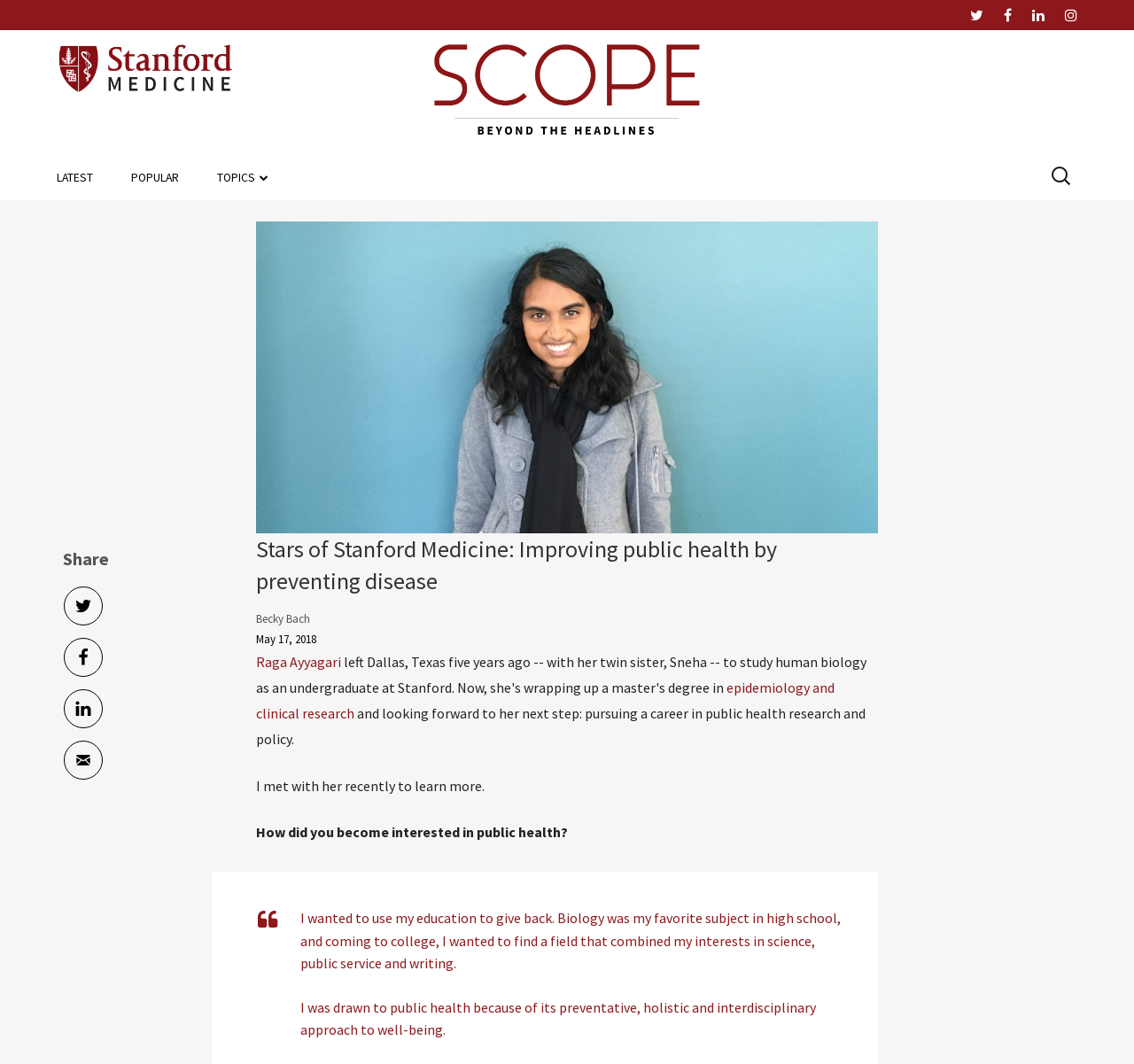Determine the coordinates of the bounding box for the clickable area needed to execute this instruction: "Search for something".

[0.923, 0.152, 0.95, 0.179]